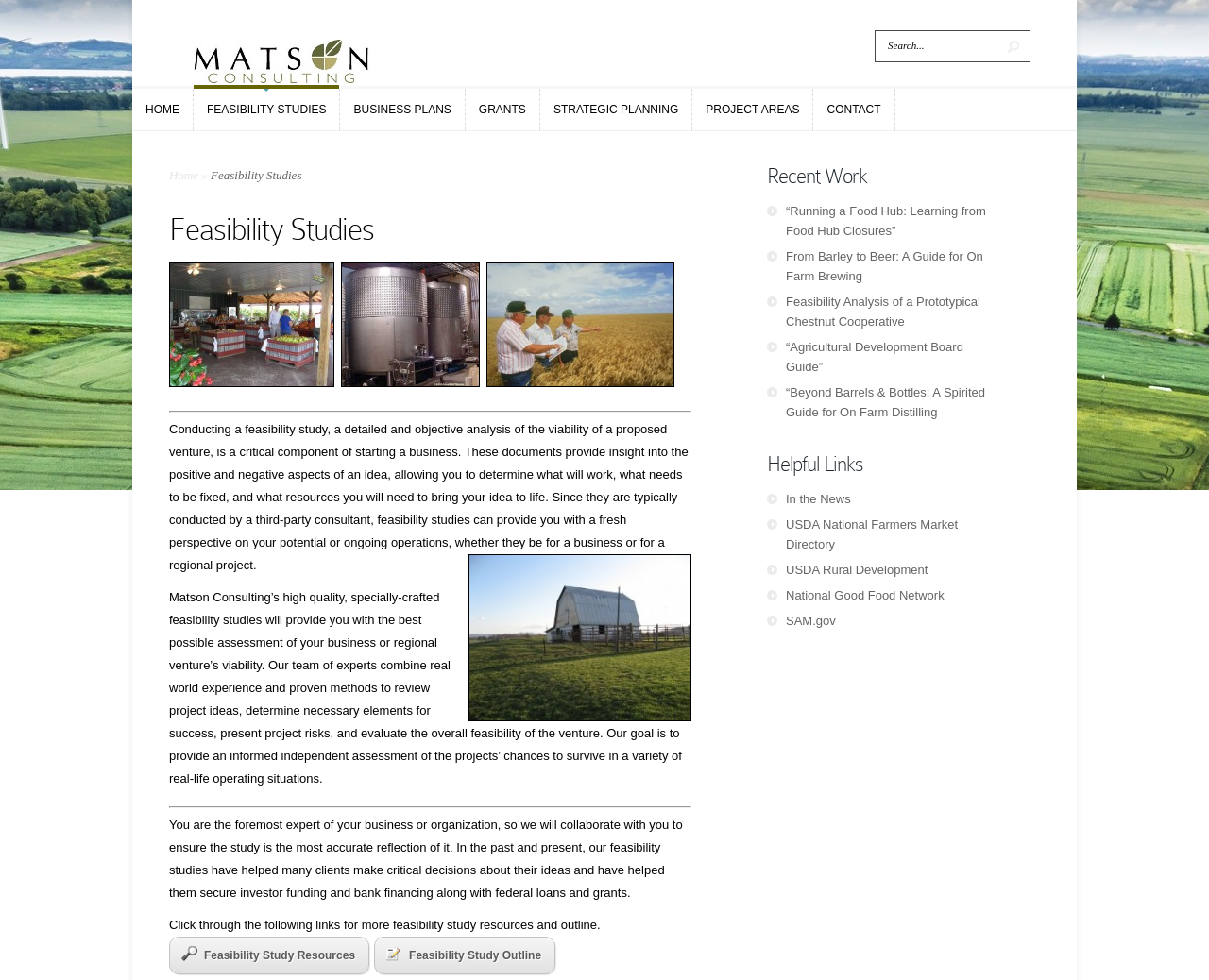From the element description Project AreasProject Areas, predict the bounding box coordinates of the UI element. The coordinates must be specified in the format (top-left x, top-left y, bottom-right x, bottom-right y) and should be within the 0 to 1 range.

[0.573, 0.091, 0.672, 0.133]